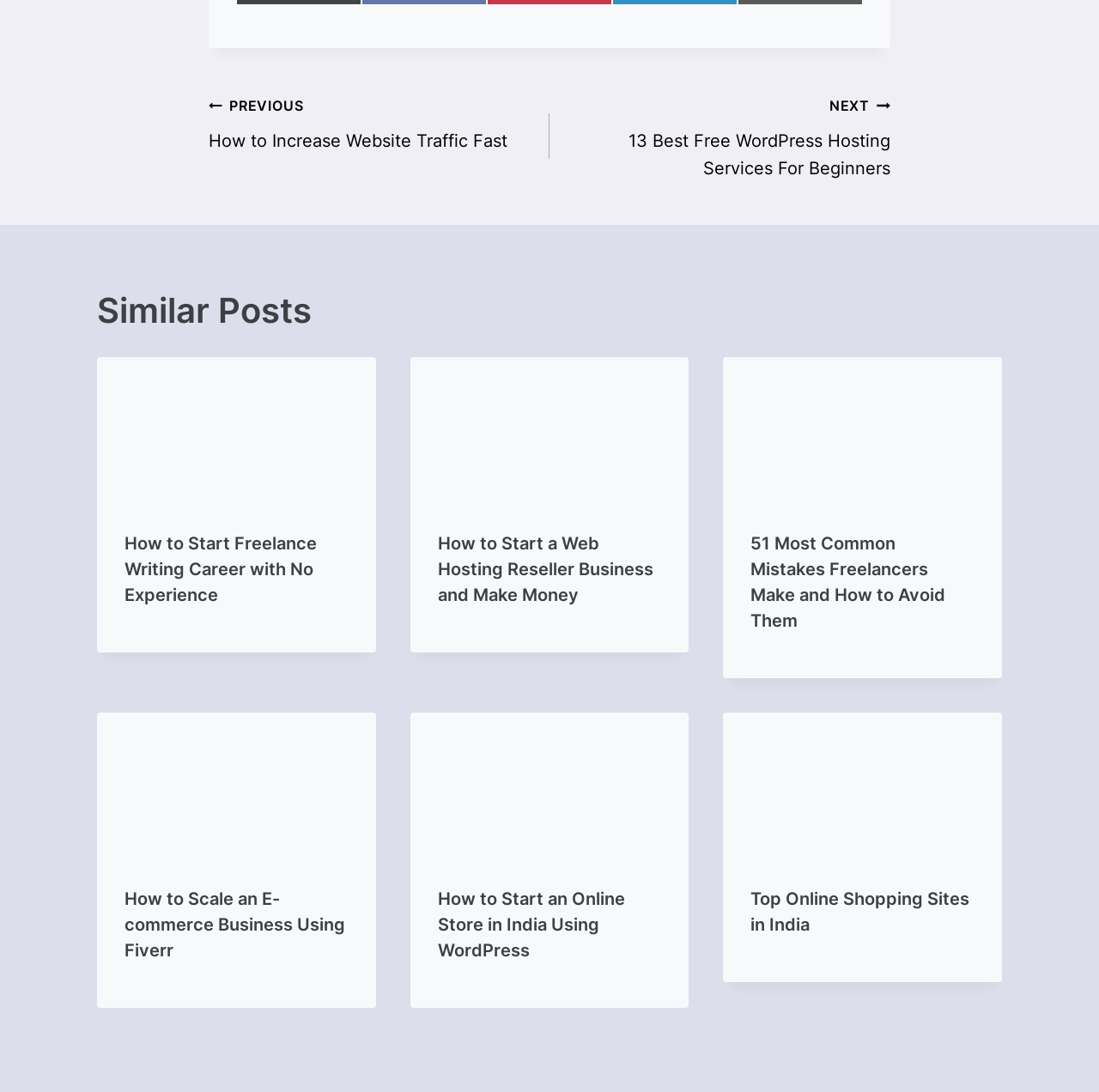How many similar posts are displayed on the webpage?
Offer a detailed and full explanation in response to the question.

The webpage displays six similar posts, each with a heading, link, and image, indicating that the webpage is showcasing related content to the user.